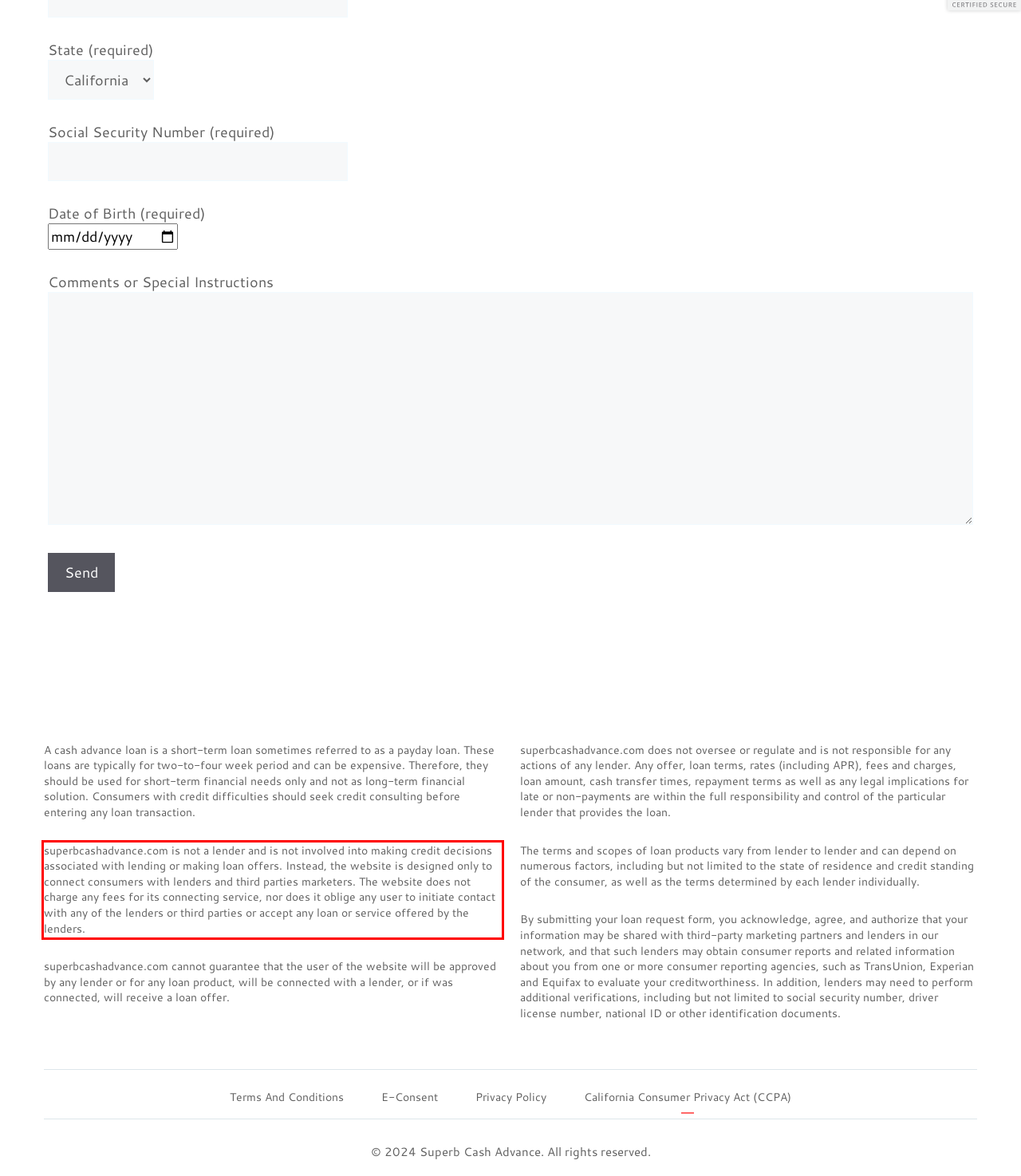Please recognize and transcribe the text located inside the red bounding box in the webpage image.

superbcashadvance.com is not a lender and is not involved into making credit decisions associated with lending or making loan offers. Instead, the website is designed only to connect consumers with lenders and third parties marketers. The website does not charge any fees for its connecting service, nor does it oblige any user to initiate contact with any of the lenders or third parties or accept any loan or service offered by the lenders.